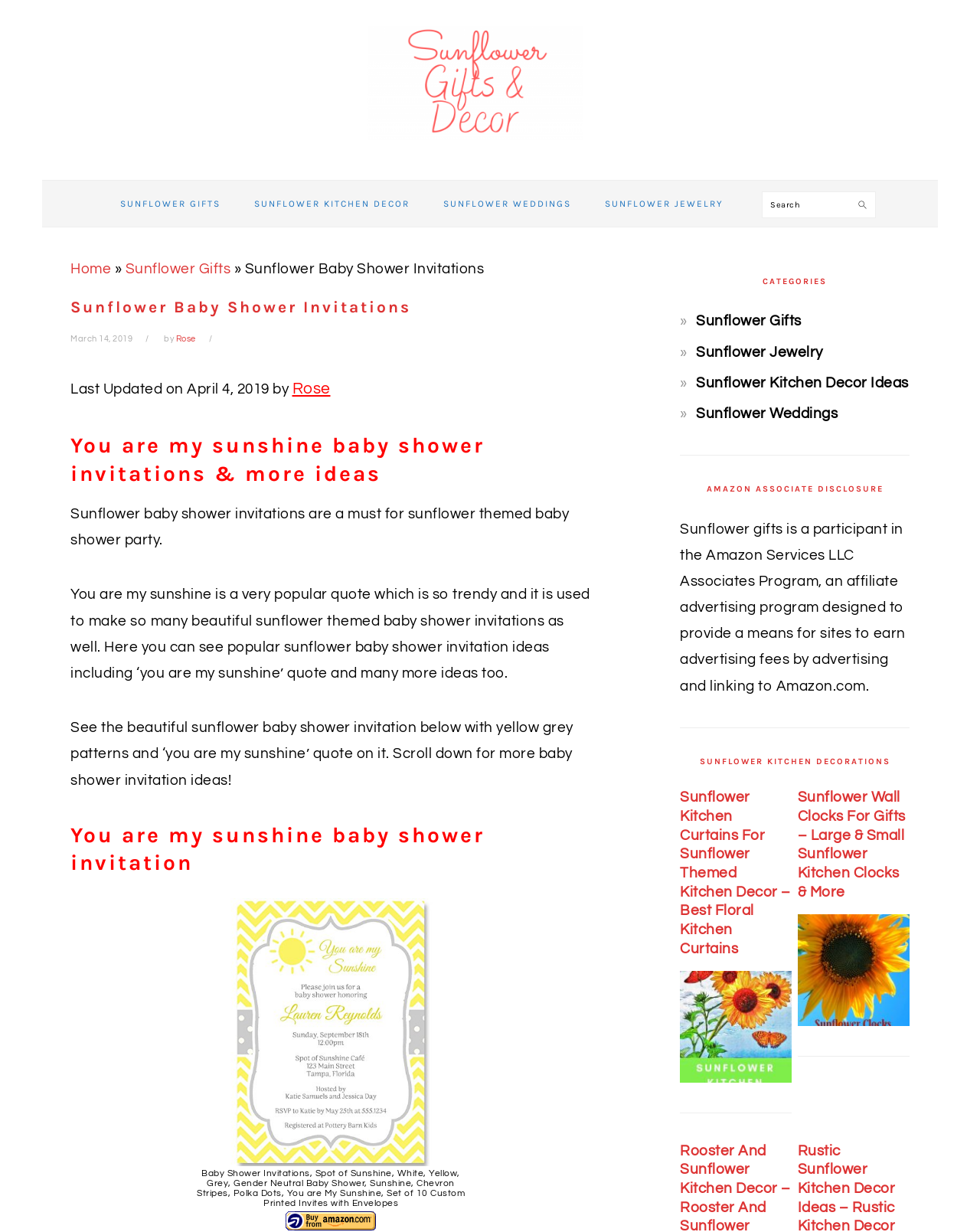Determine the bounding box for the UI element described here: "Rose".

[0.298, 0.309, 0.337, 0.322]